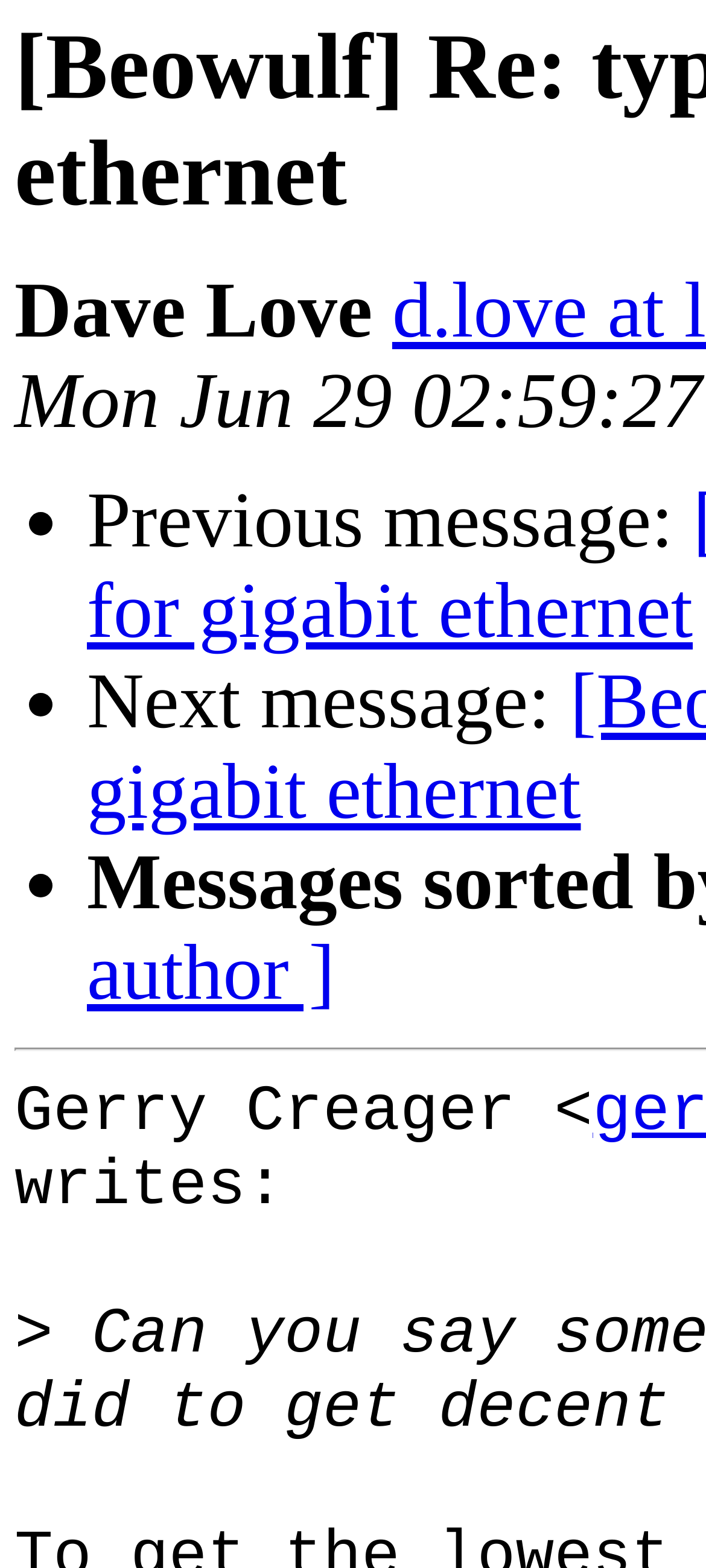Respond with a single word or phrase:
What is the email address of Gerry Creager?

Not provided